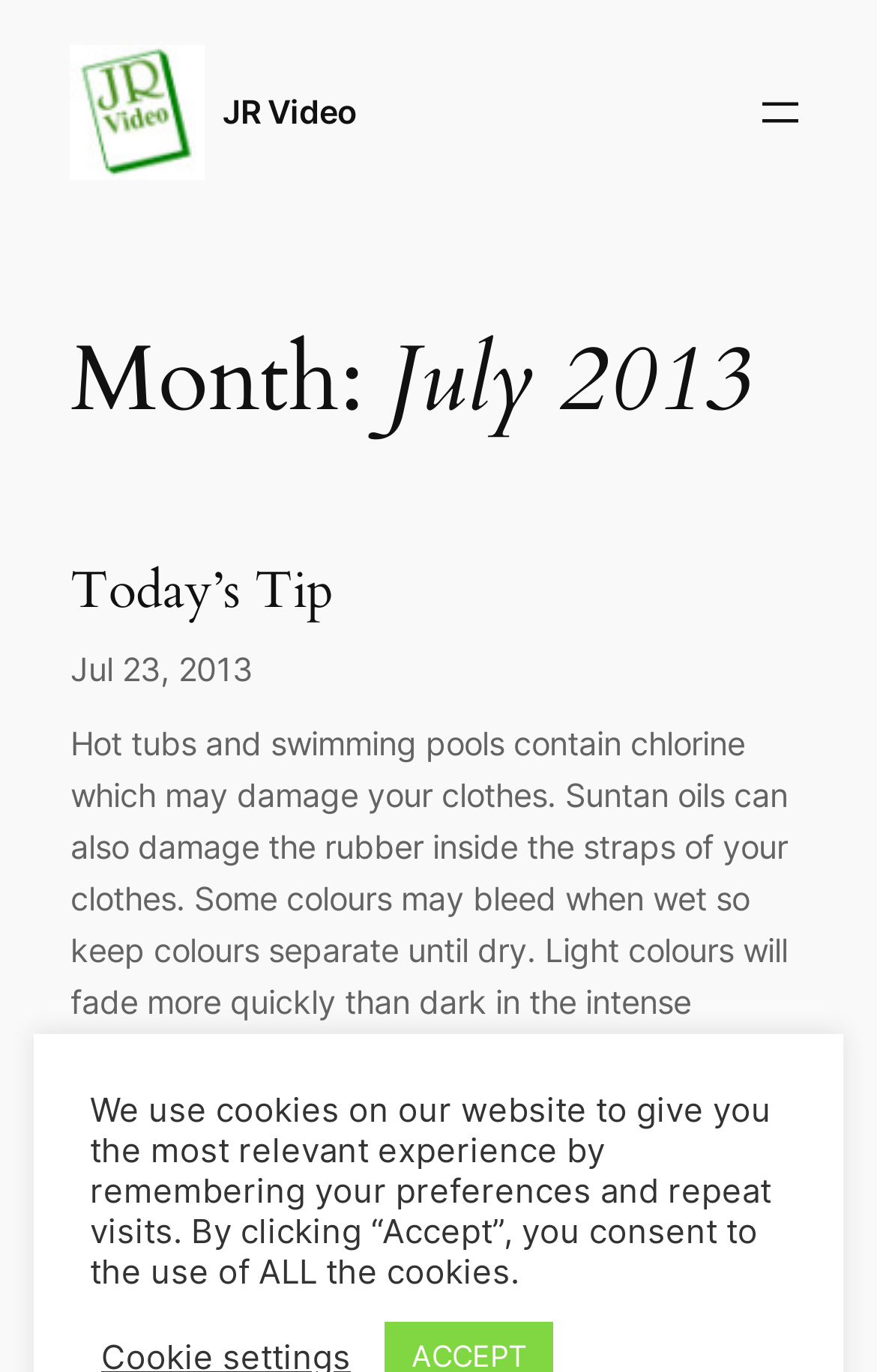Using the provided element description "Today’s Tip", determine the bounding box coordinates of the UI element.

[0.08, 0.409, 0.38, 0.453]